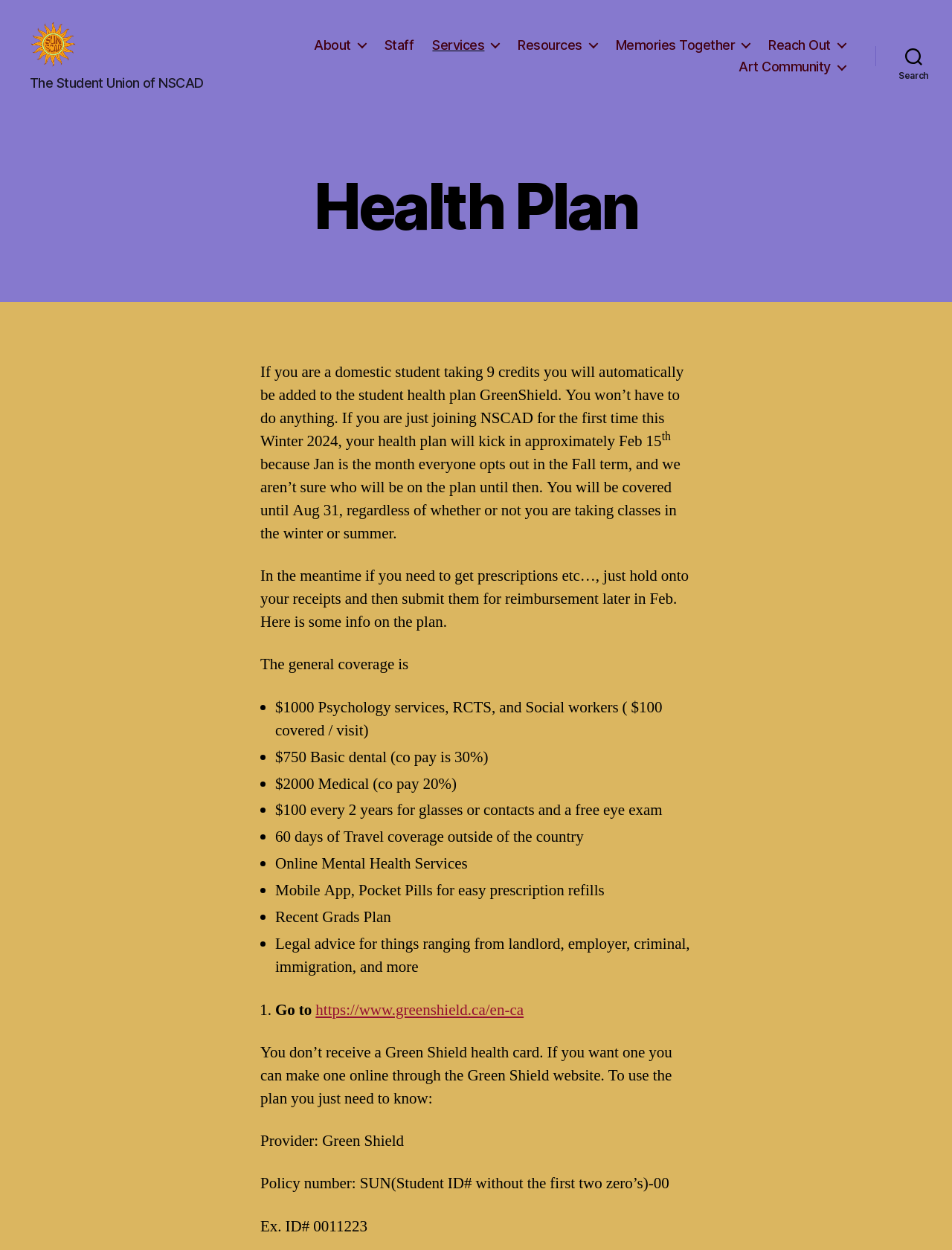Find the bounding box coordinates for the area that should be clicked to accomplish the instruction: "Click the SUNSCAD link".

[0.031, 0.017, 0.102, 0.07]